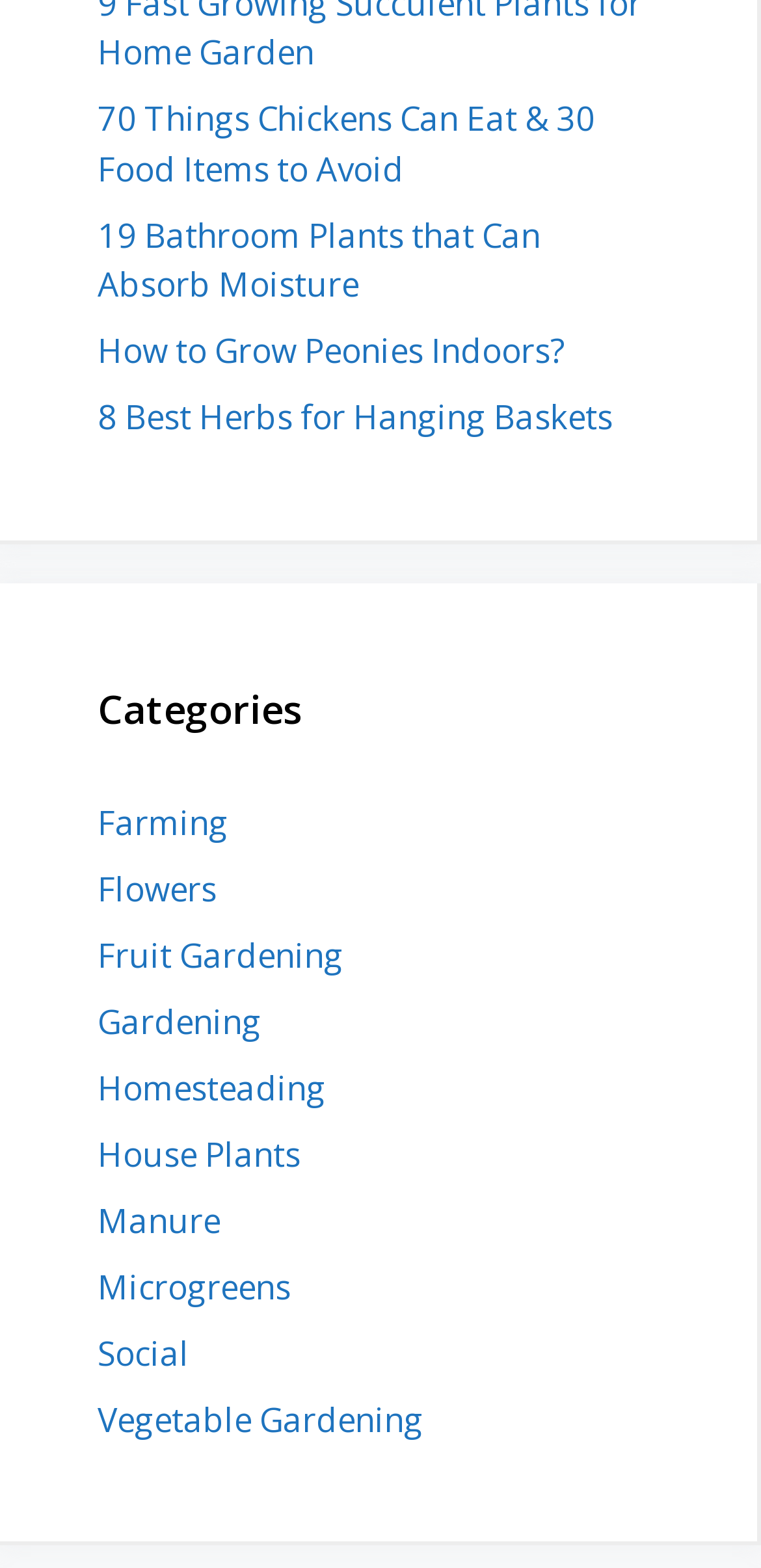Find the bounding box coordinates of the element's region that should be clicked in order to follow the given instruction: "go to the farming category". The coordinates should consist of four float numbers between 0 and 1, i.e., [left, top, right, bottom].

[0.128, 0.51, 0.3, 0.539]